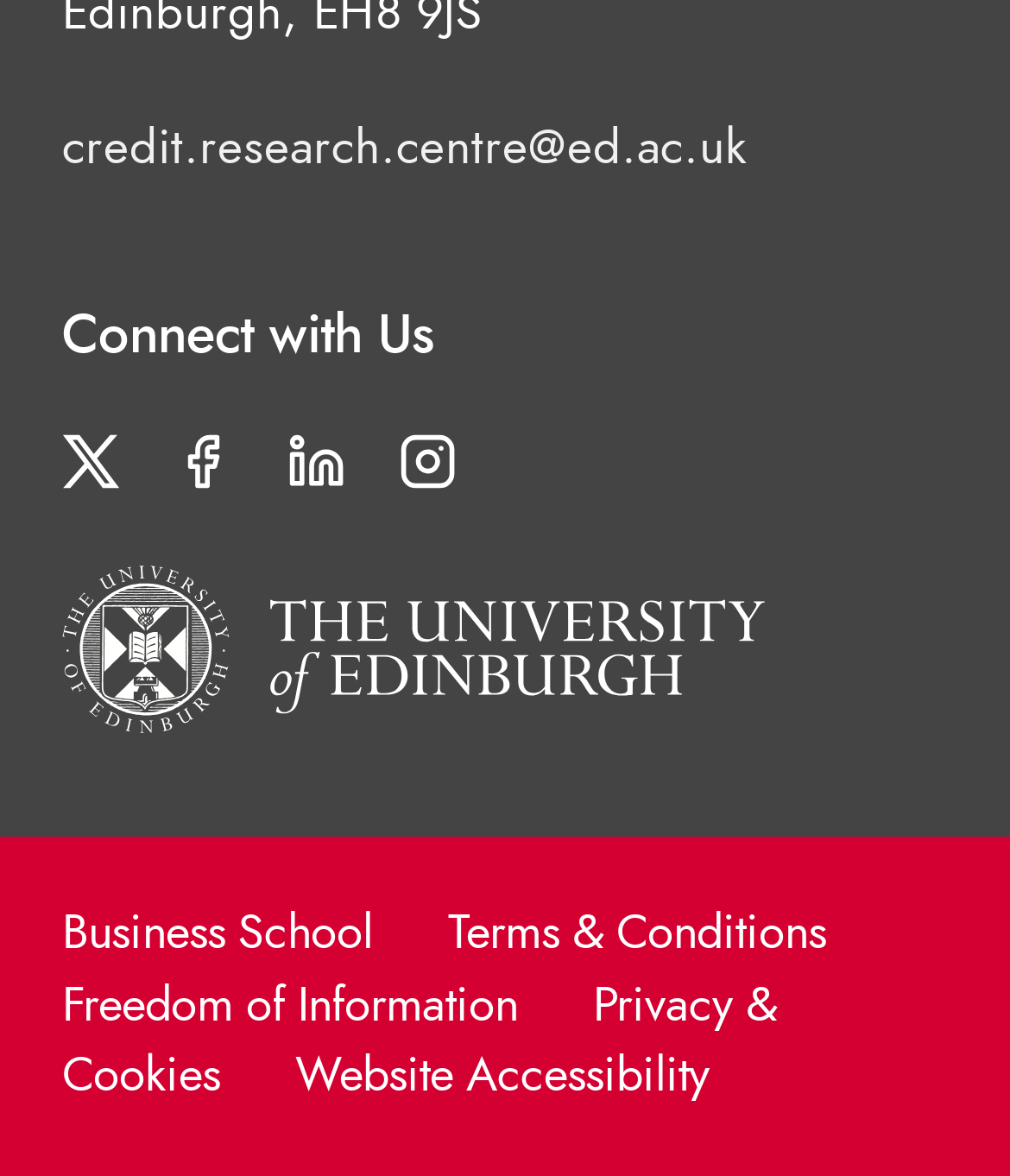Please locate the bounding box coordinates of the element that needs to be clicked to achieve the following instruction: "Visit the Business School webpage". The coordinates should be four float numbers between 0 and 1, i.e., [left, top, right, bottom].

[0.062, 0.773, 0.369, 0.815]